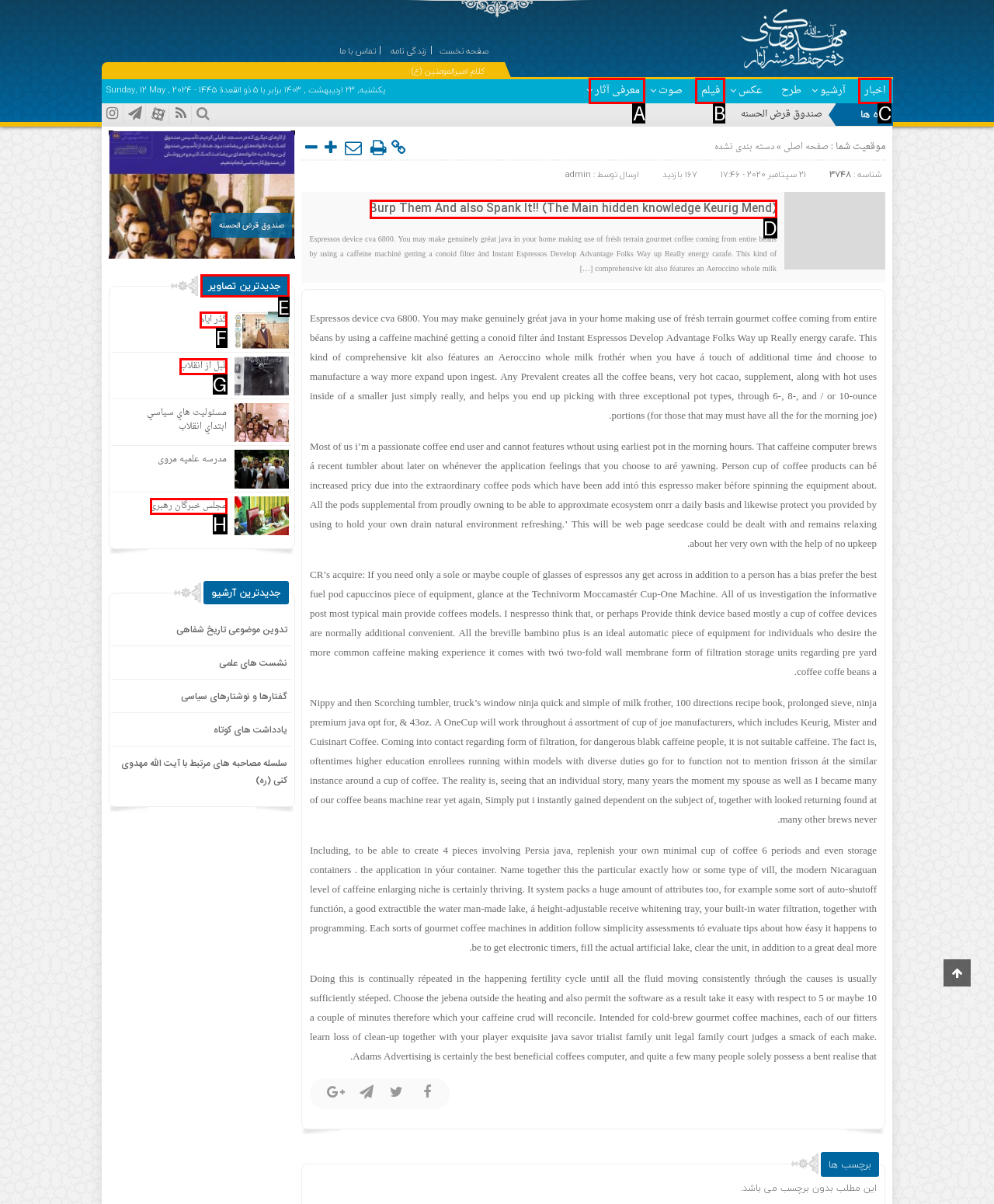Tell me which one HTML element I should click to complete the following instruction: Read the article on OurKingdom
Answer with the option's letter from the given choices directly.

None